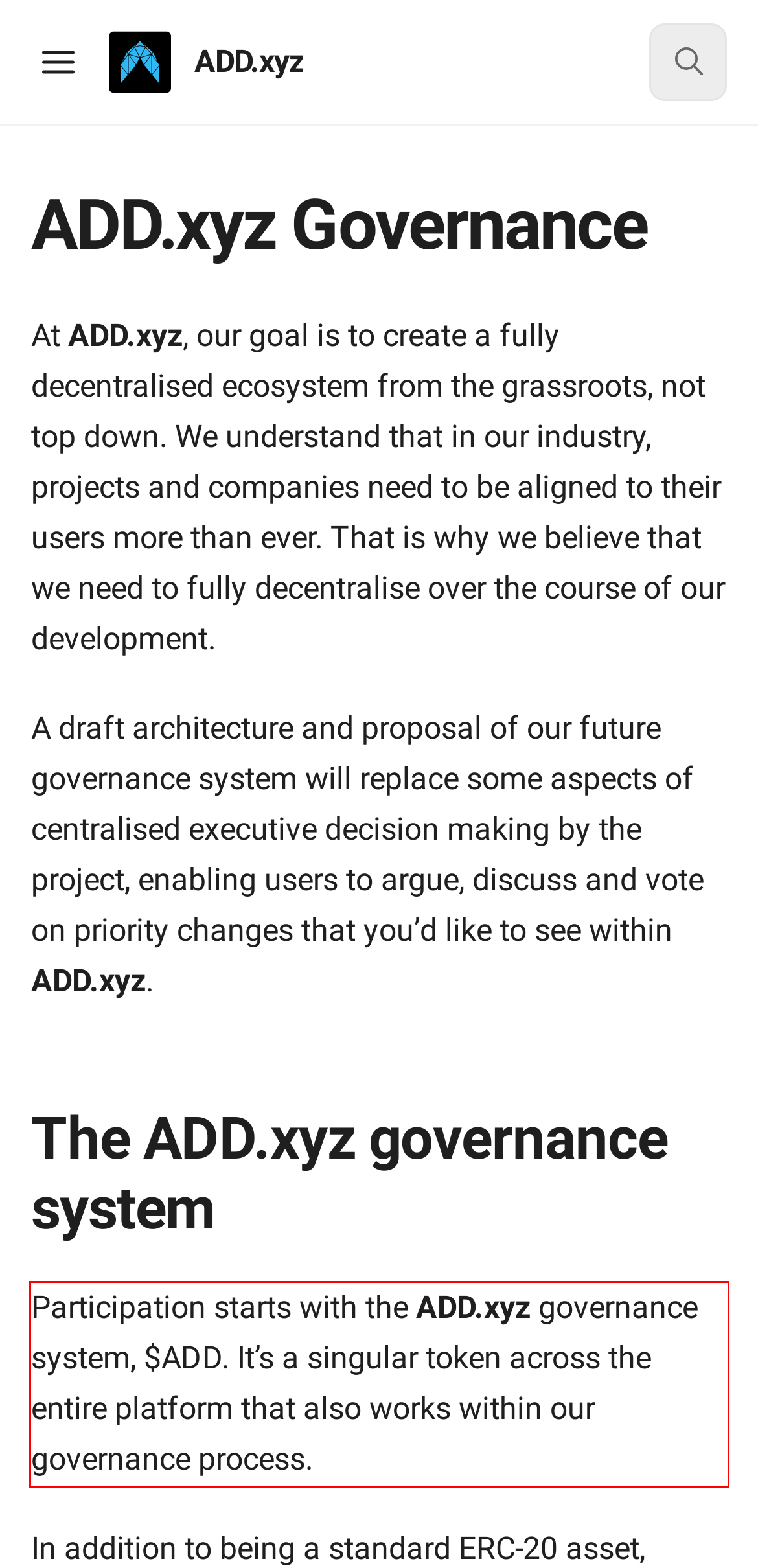Examine the screenshot of the webpage, locate the red bounding box, and generate the text contained within it.

Participation starts with the ADD.xyz governance system, $ADD. It’s a singular token across the entire platform that also works within our governance process.